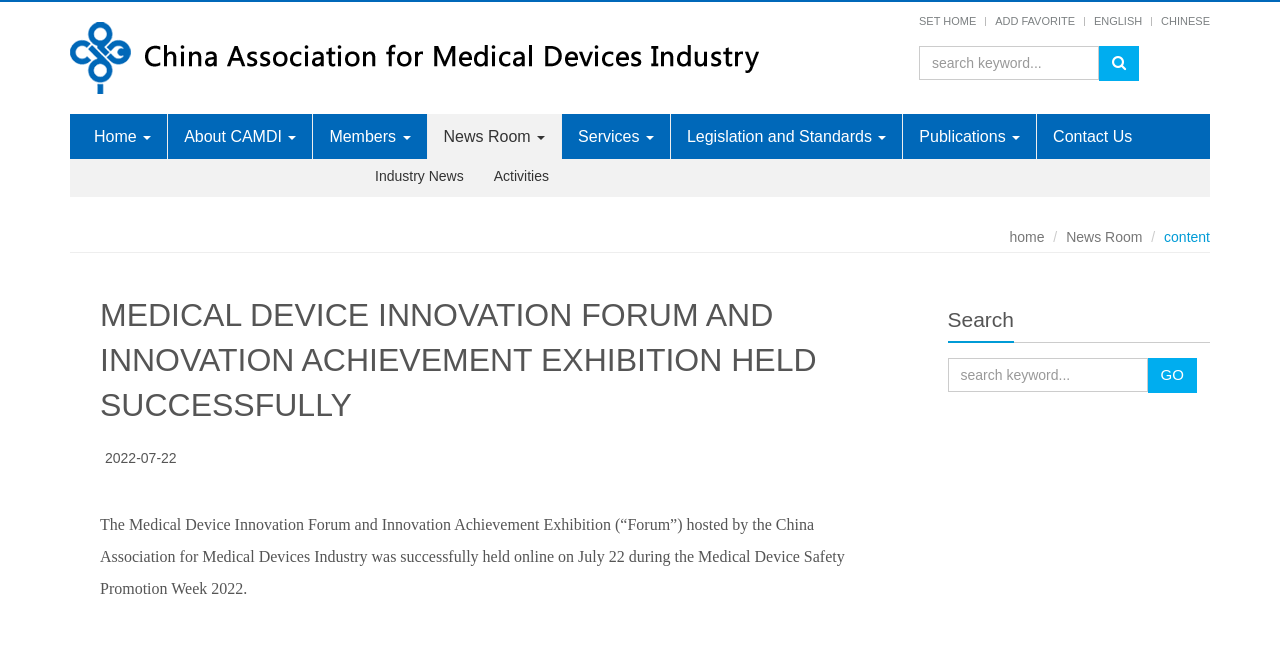Locate the bounding box coordinates of the clickable element to fulfill the following instruction: "Search for a keyword". Provide the coordinates as four float numbers between 0 and 1 in the format [left, top, right, bottom].

[0.718, 0.071, 0.859, 0.123]